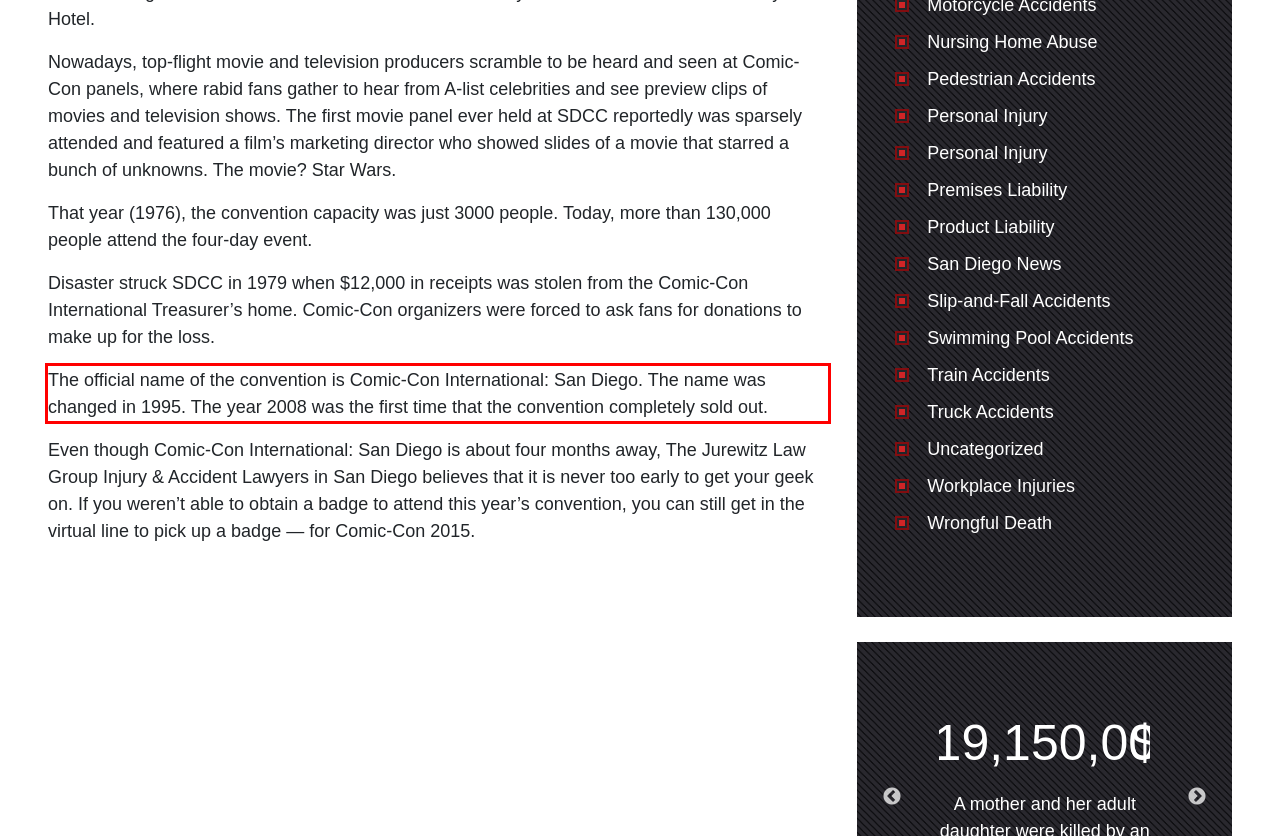Please examine the webpage screenshot and extract the text within the red bounding box using OCR.

The official name of the convention is Comic-Con International: San Diego. The name was changed in 1995. The year 2008 was the first time that the convention completely sold out.